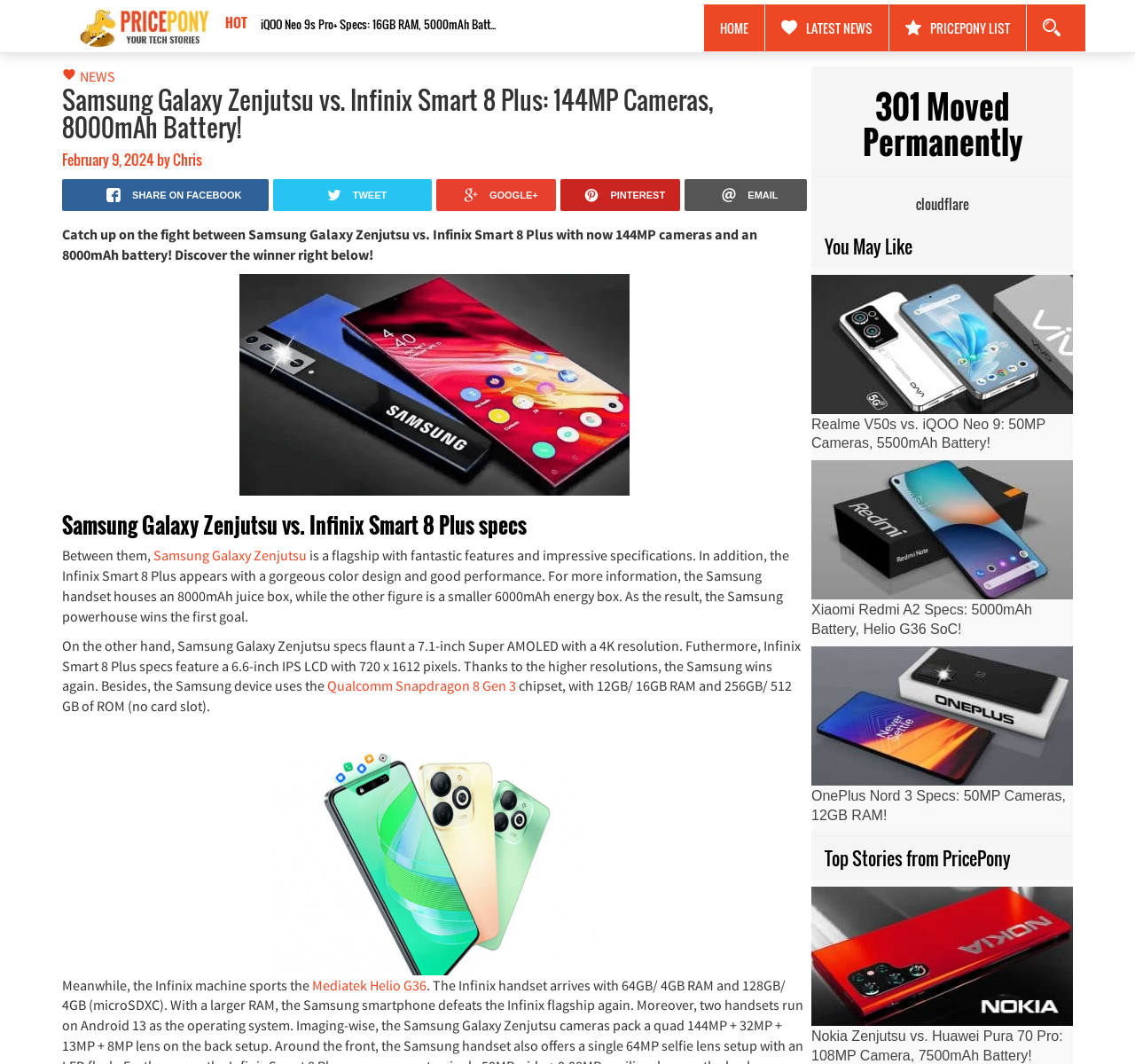Determine the bounding box coordinates of the clickable region to execute the instruction: "View the 'Top Stories from PricePony'". The coordinates should be four float numbers between 0 and 1, denoted as [left, top, right, bottom].

[0.727, 0.798, 0.935, 0.818]